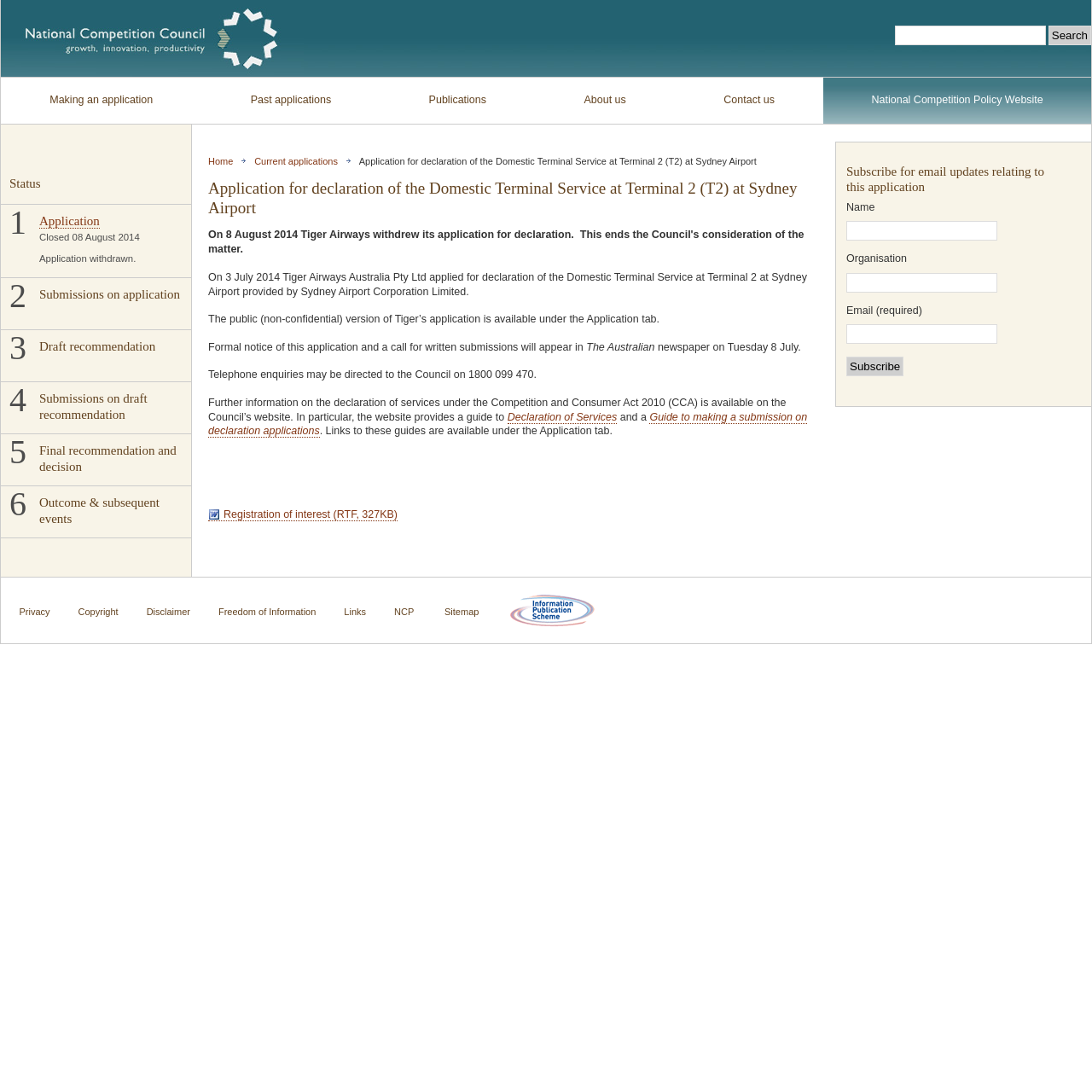Given the description "Application", provide the bounding box coordinates of the corresponding UI element.

[0.036, 0.196, 0.091, 0.209]